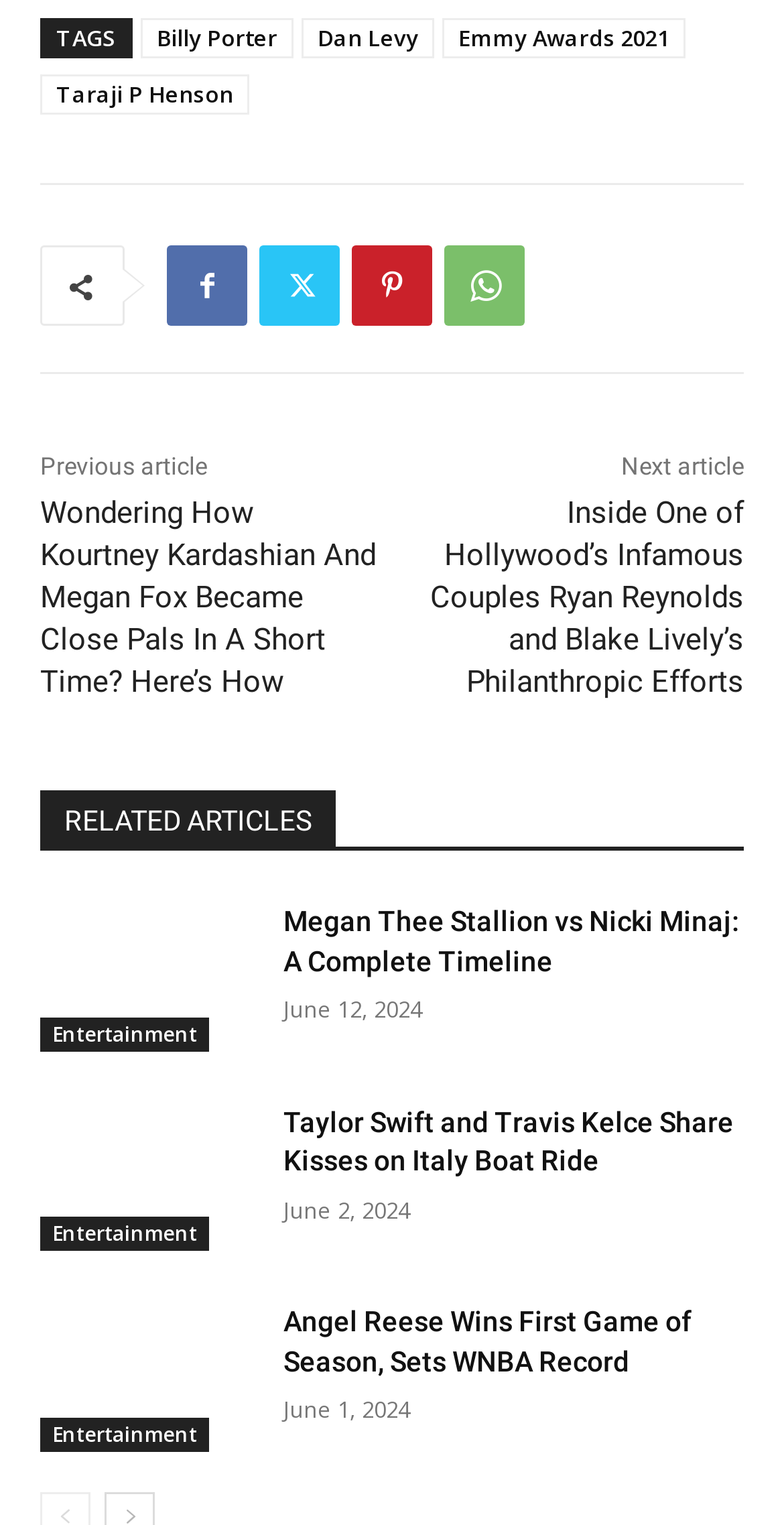Identify the bounding box coordinates for the region to click in order to carry out this instruction: "View the article about Kourtney Kardashian and Megan Fox". Provide the coordinates using four float numbers between 0 and 1, formatted as [left, top, right, bottom].

[0.051, 0.325, 0.479, 0.459]